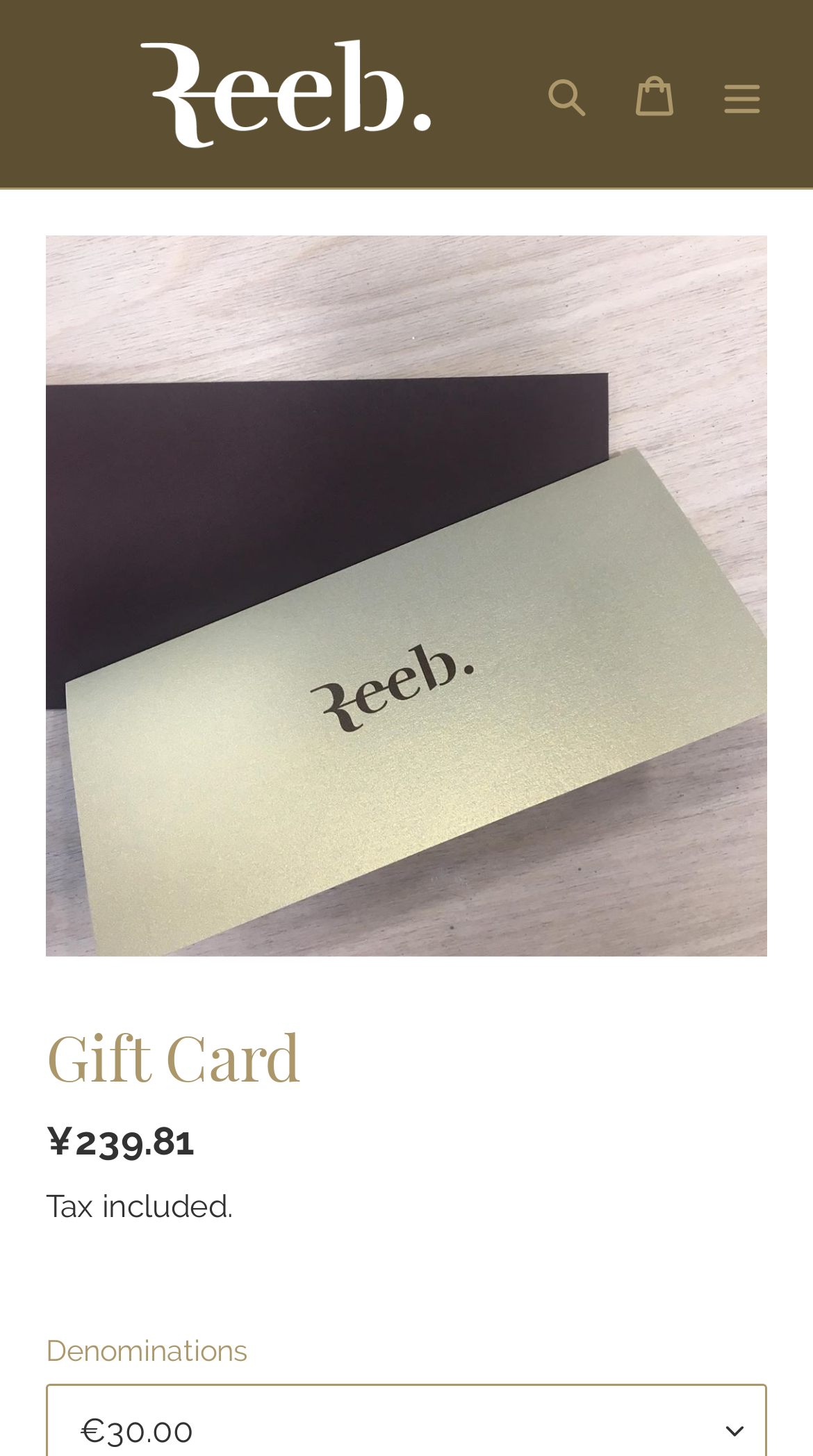Provide a brief response to the question using a single word or phrase: 
What is included in the price of the gift card?

Tax